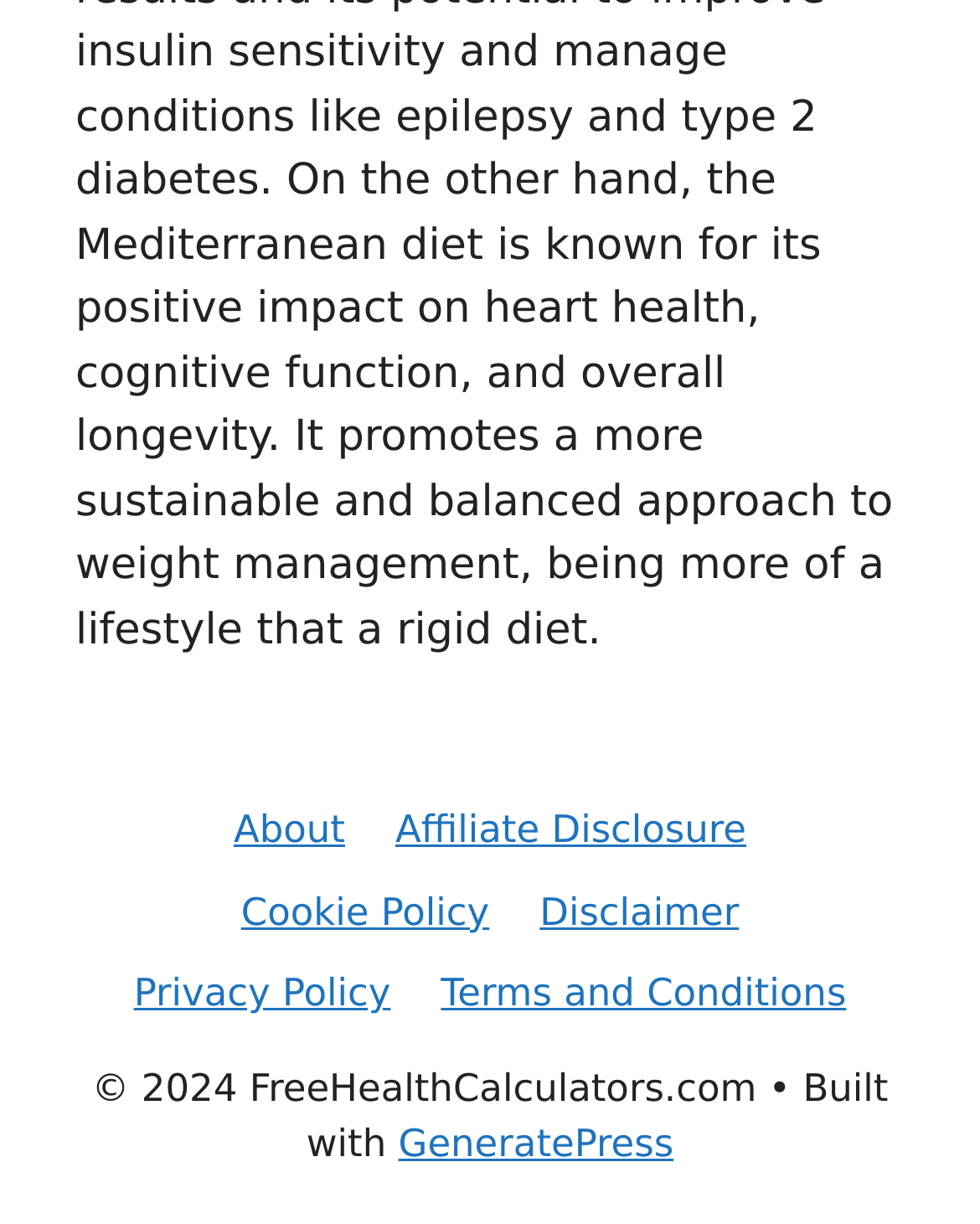Based on the element description: "Terms and Conditions", identify the bounding box coordinates for this UI element. The coordinates must be four float numbers between 0 and 1, listed as [left, top, right, bottom].

[0.45, 0.793, 0.864, 0.83]